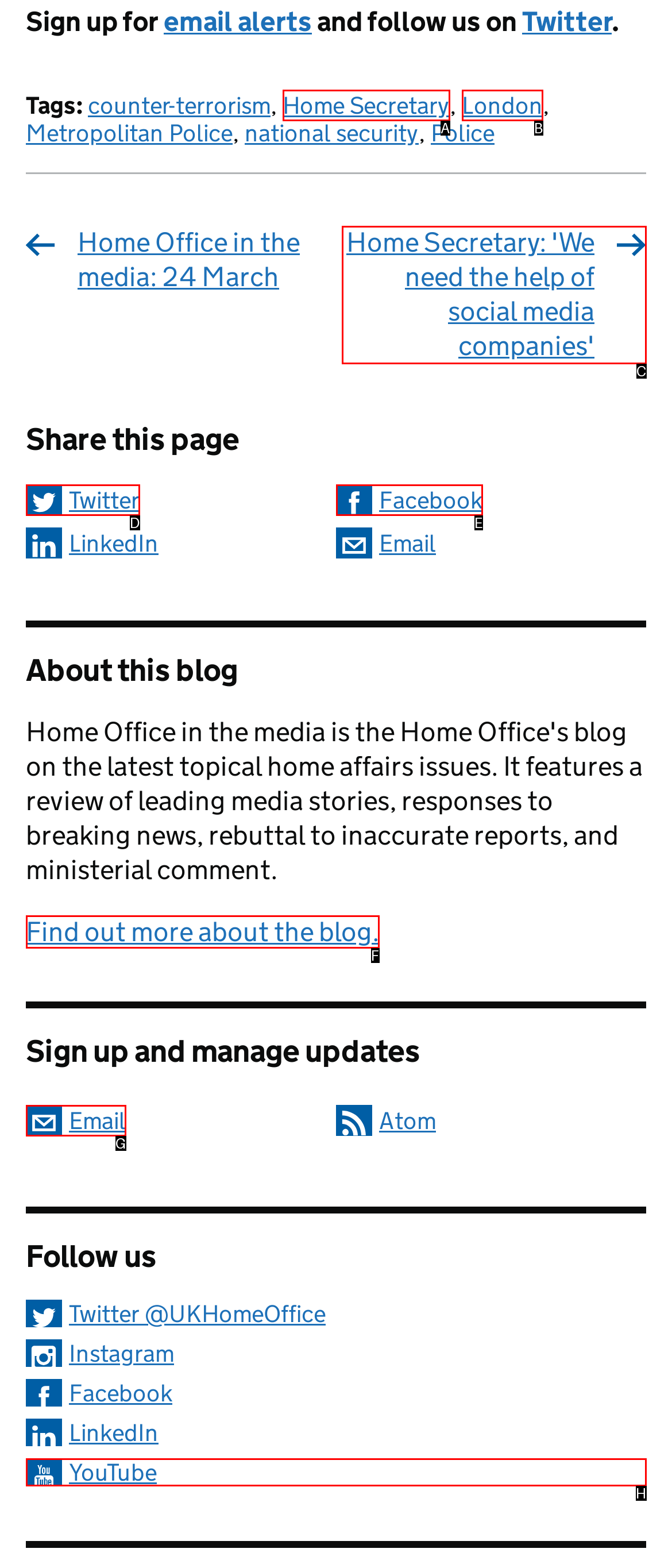Tell me which one HTML element best matches the description: Home Secretary
Answer with the option's letter from the given choices directly.

A